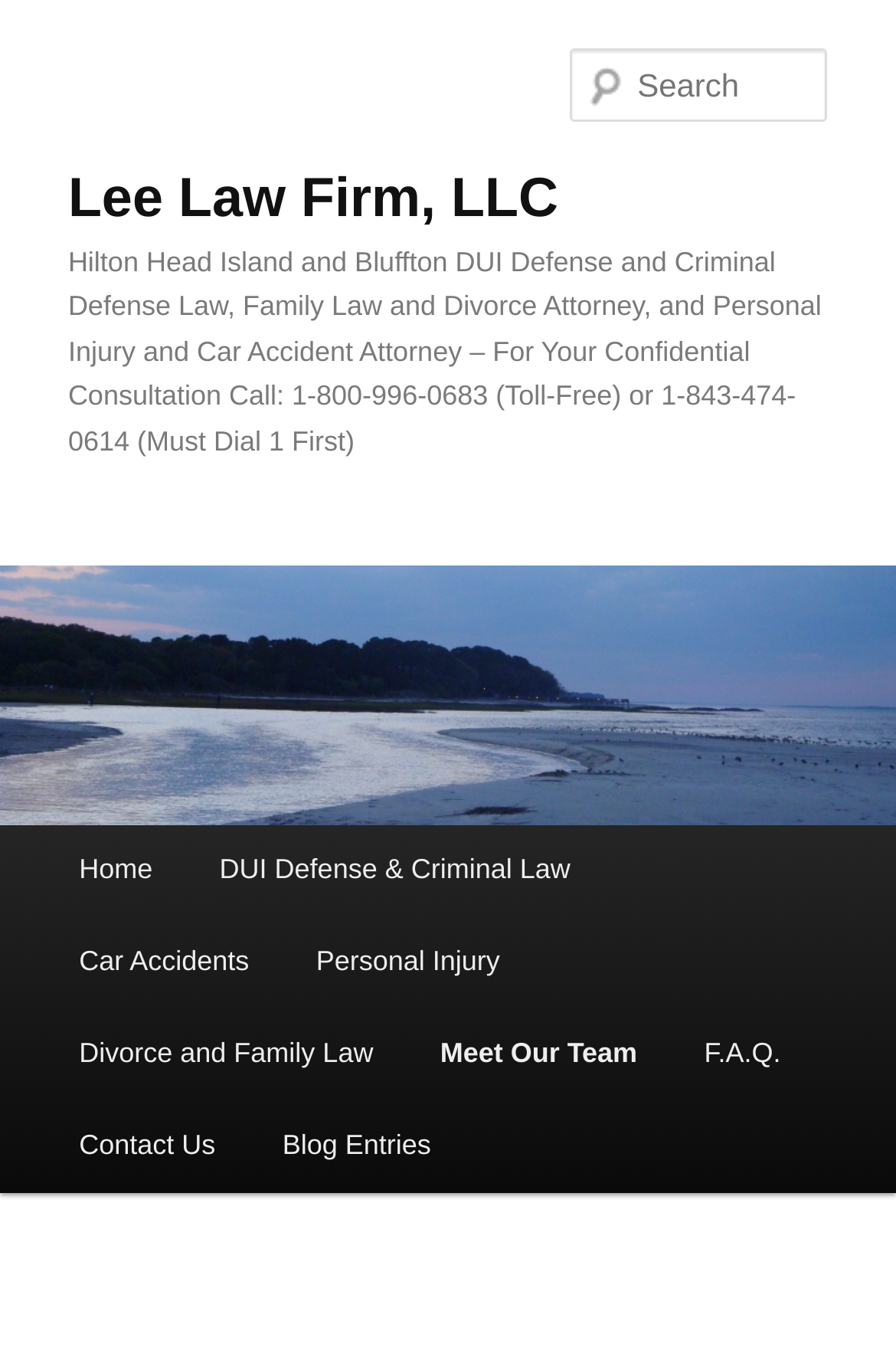Highlight the bounding box coordinates of the region I should click on to meet the following instruction: "Learn about DUI Defense & Criminal Law".

[0.208, 0.608, 0.674, 0.675]